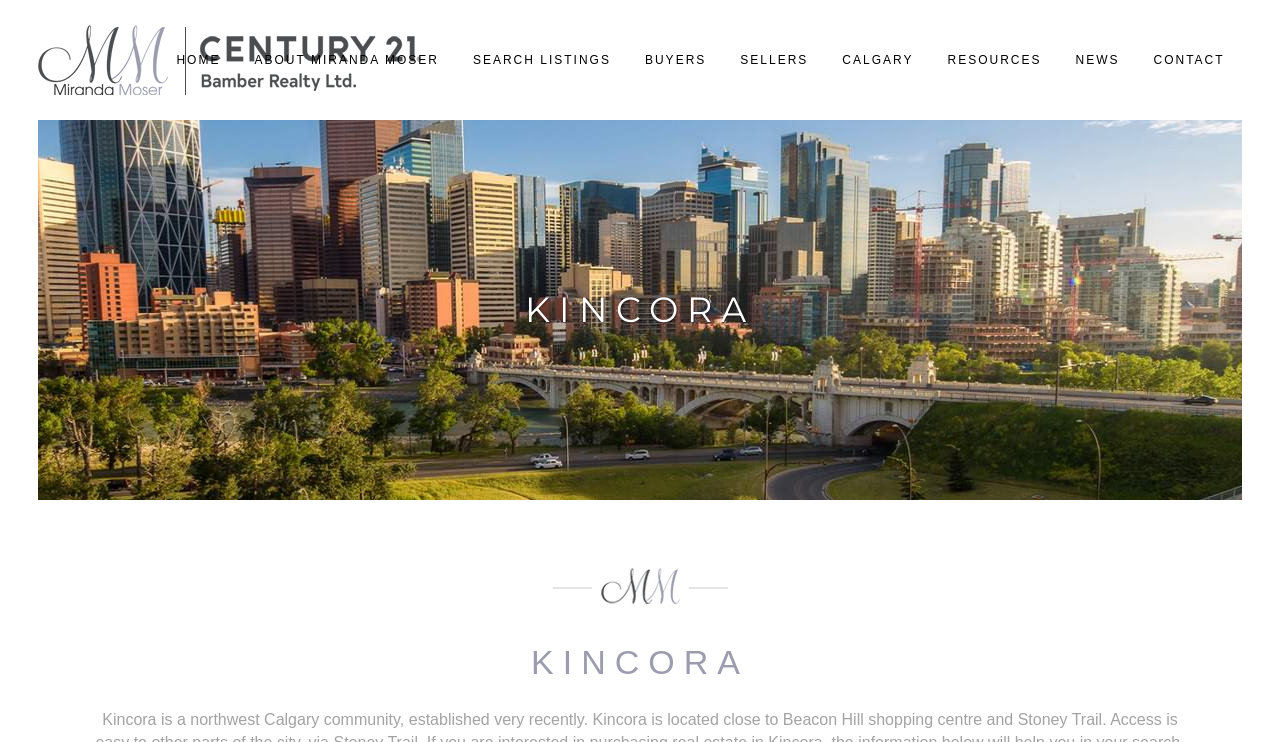Identify the bounding box coordinates for the region of the element that should be clicked to carry out the instruction: "Search for listings". The bounding box coordinates should be four float numbers between 0 and 1, i.e., [left, top, right, bottom].

[0.356, 0.0, 0.491, 0.162]